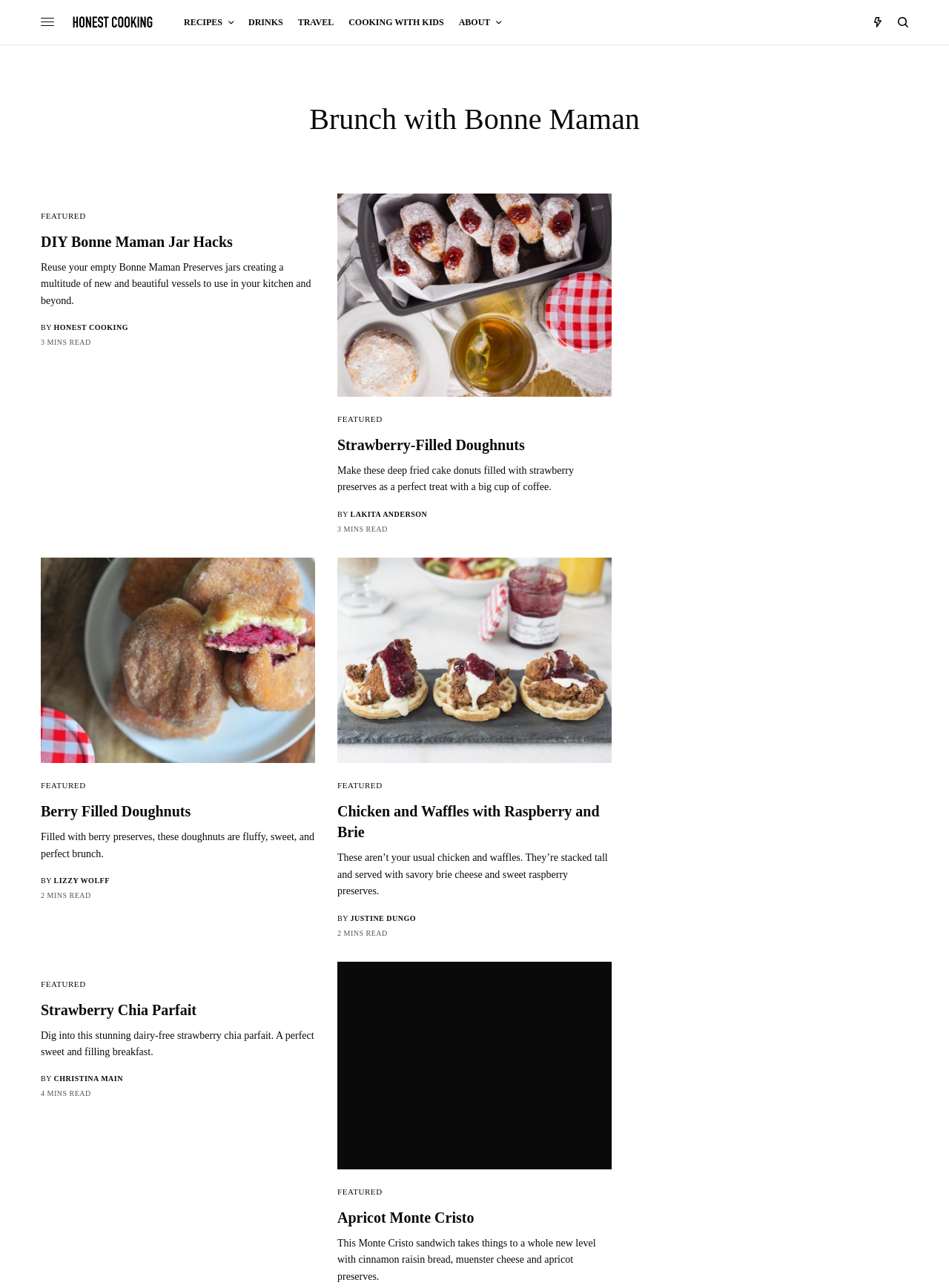What is the theme of the recipes on this webpage?
Please craft a detailed and exhaustive response to the question.

I inferred the theme by looking at the title of the webpage, which says 'Brunch with Bonne Maman', and also by looking at the types of recipes featured, which are all suitable for a brunch meal.